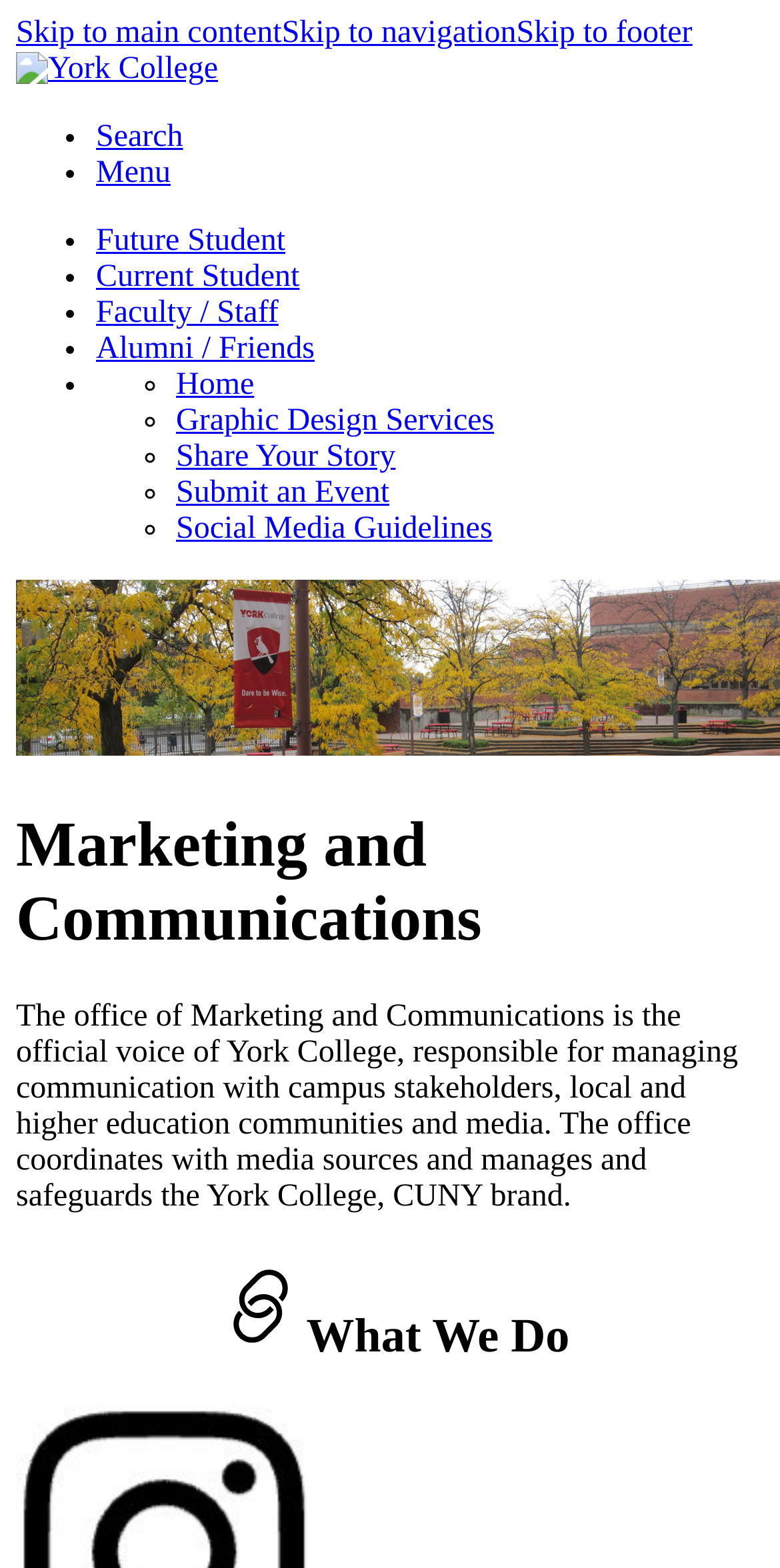What is the second navigation item?
Give a one-word or short-phrase answer derived from the screenshot.

Current Student